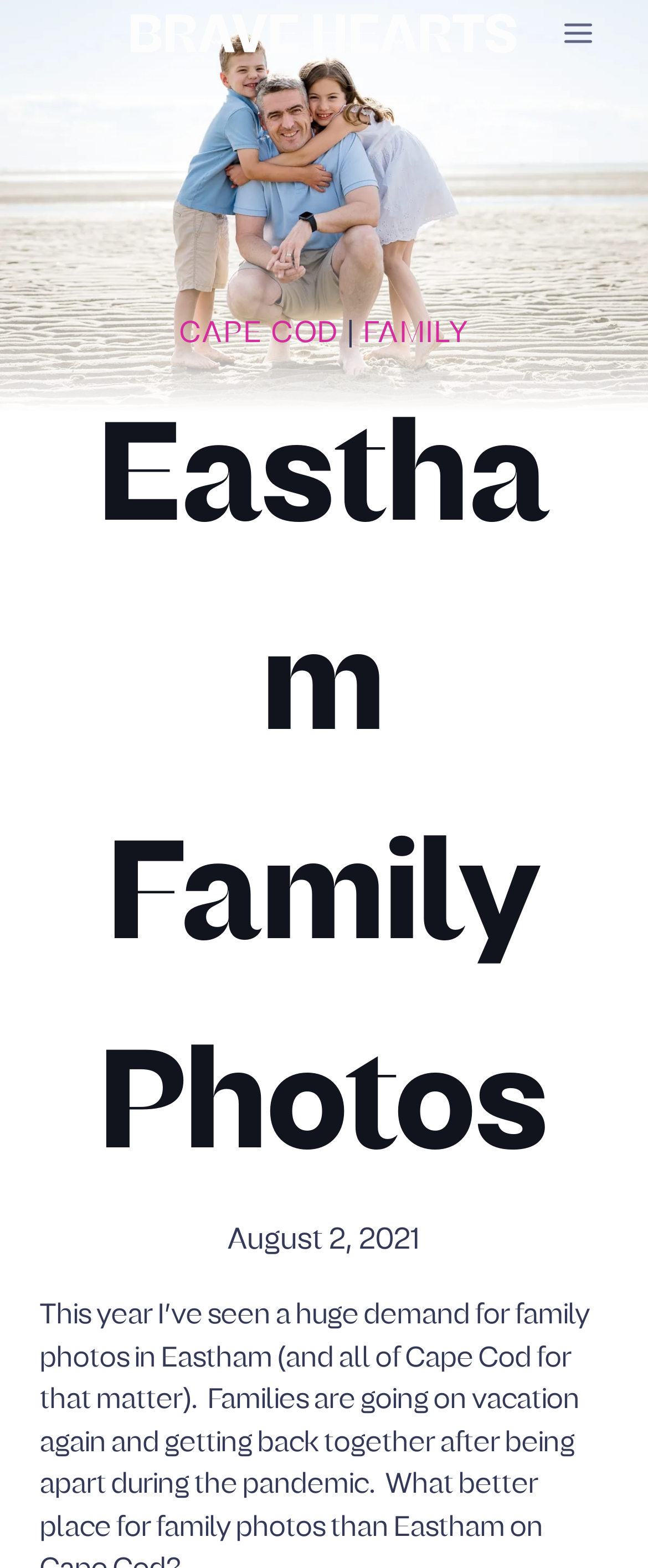Provide the bounding box coordinates of the HTML element this sentence describes: "Toggle Menu". The bounding box coordinates consist of four float numbers between 0 and 1, i.e., [left, top, right, bottom].

[0.844, 0.005, 0.938, 0.038]